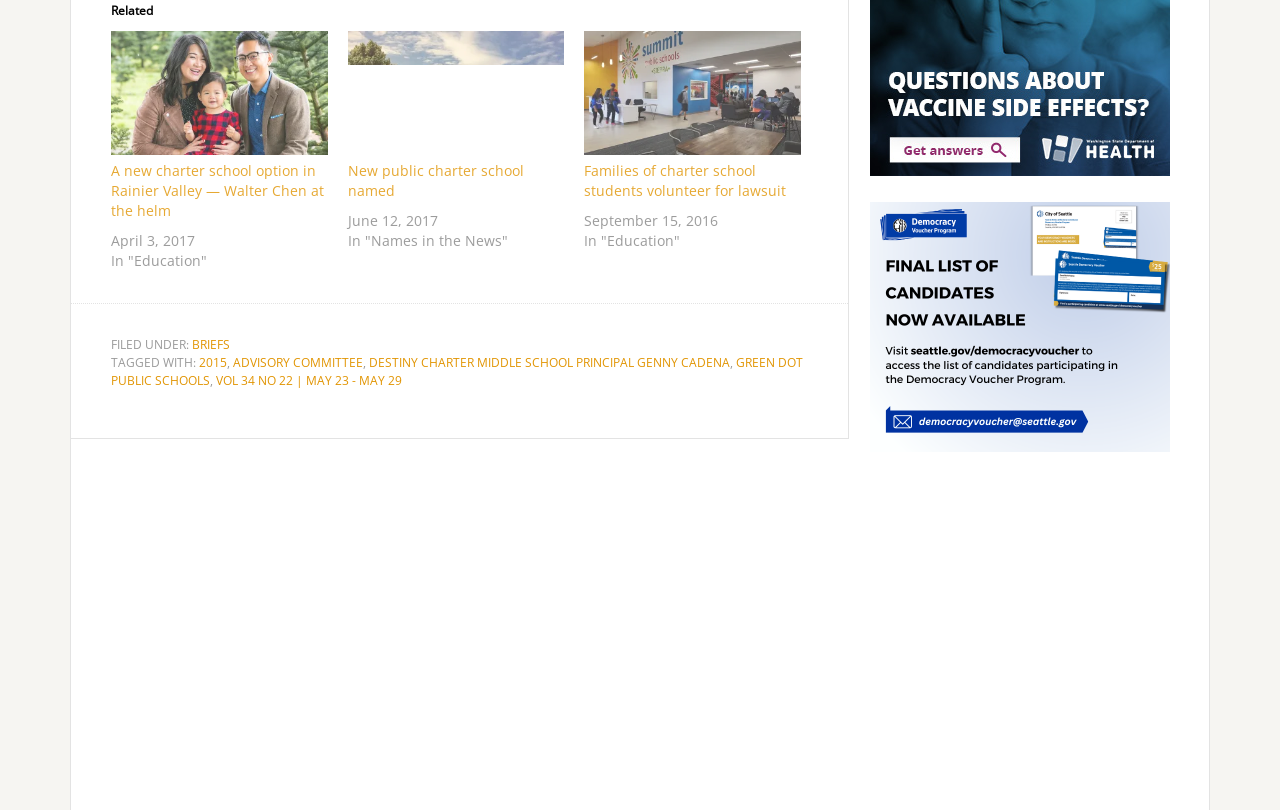What is the date of the article 'A new charter school option in Rainier Valley — Walter Chen at the helm'?
Answer the question with as much detail as possible.

I found the date by looking at the time element associated with the article 'A new charter school option in Rainier Valley — Walter Chen at the helm', which is 'April 3, 2017'.